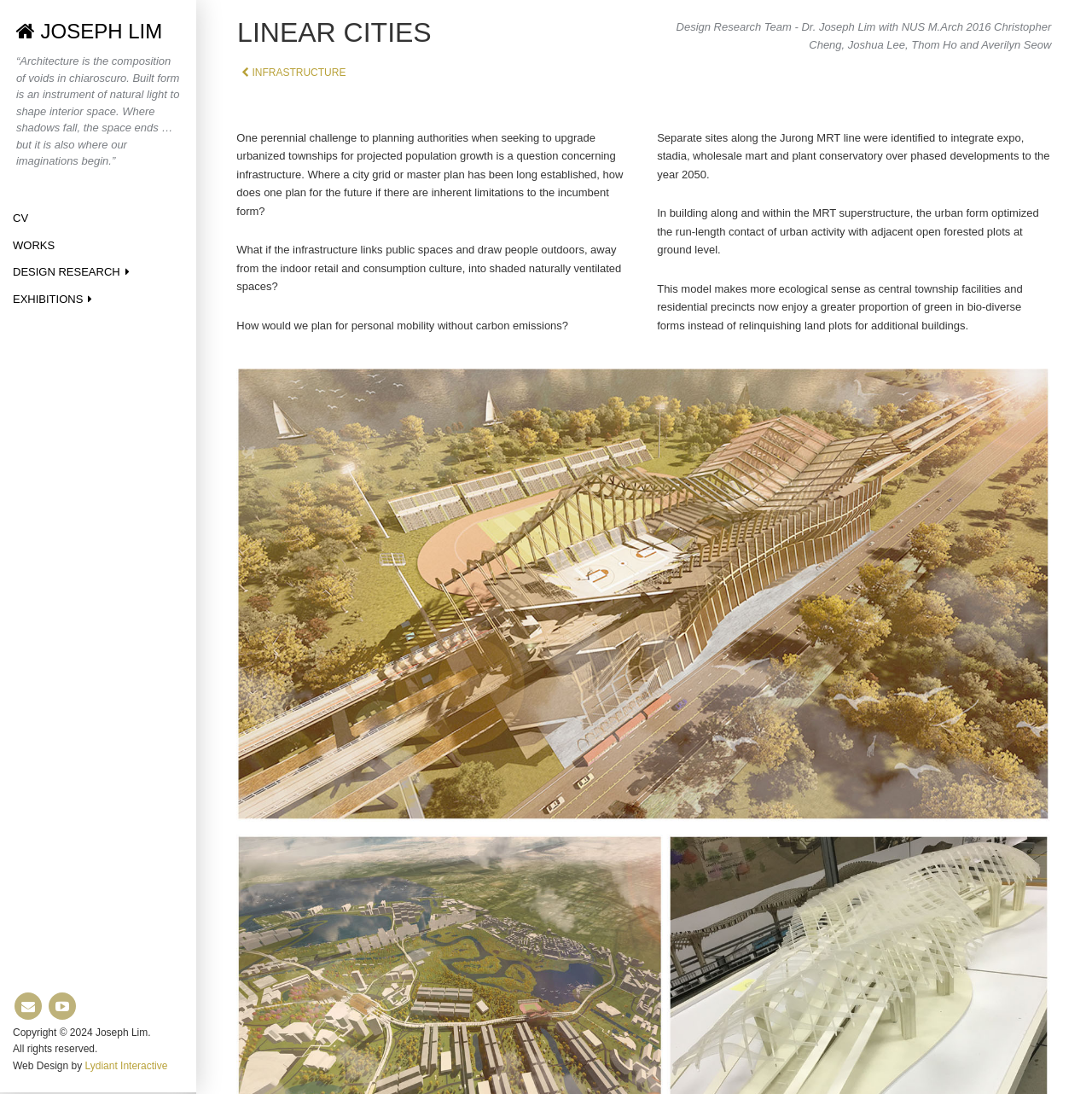Identify the bounding box coordinates for the region of the element that should be clicked to carry out the instruction: "Check out 'Recent Answers'". The bounding box coordinates should be four float numbers between 0 and 1, i.e., [left, top, right, bottom].

None